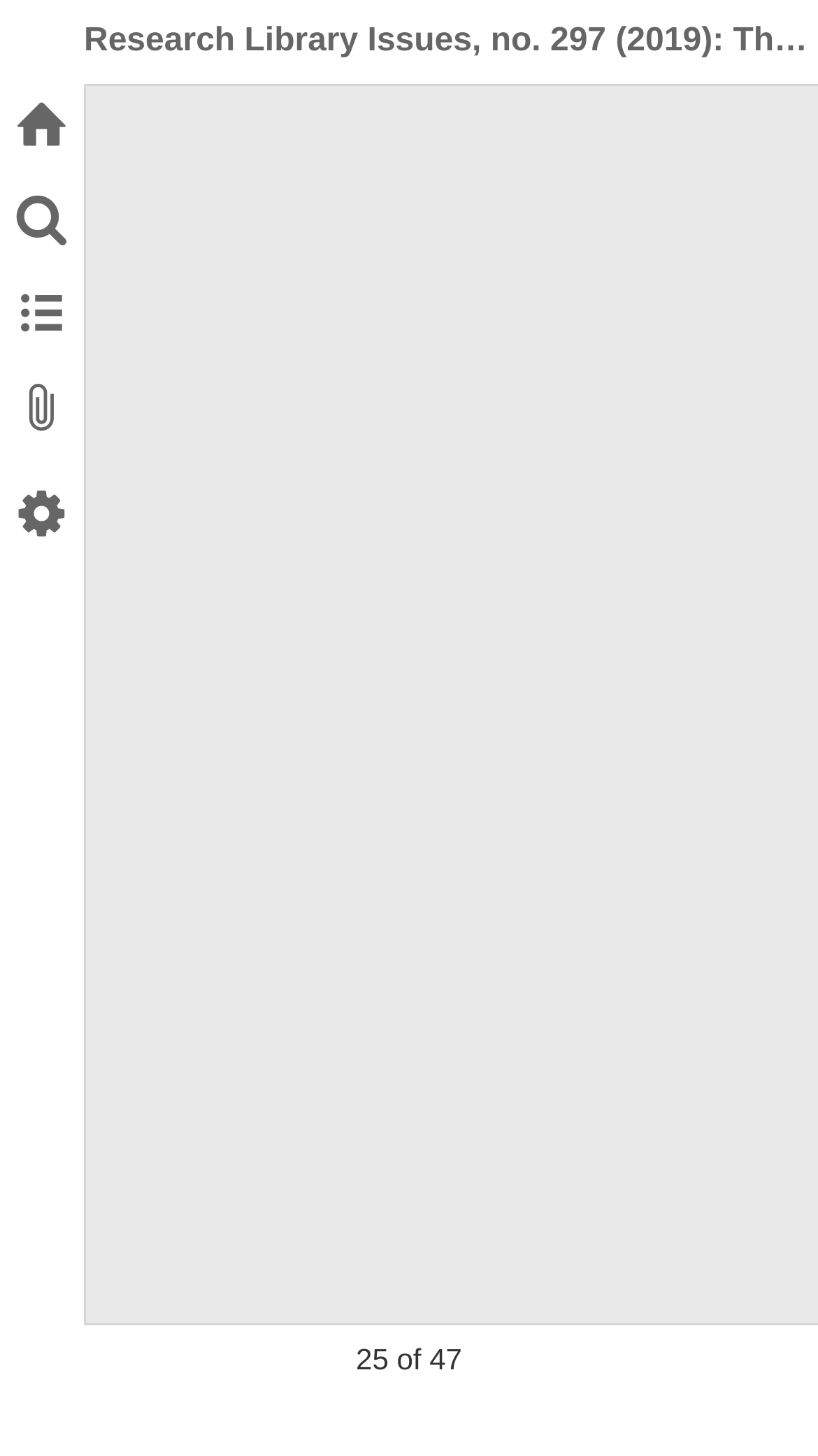Locate the bounding box coordinates of the area where you should click to accomplish the instruction: "go to HYPEBABY homepage".

None